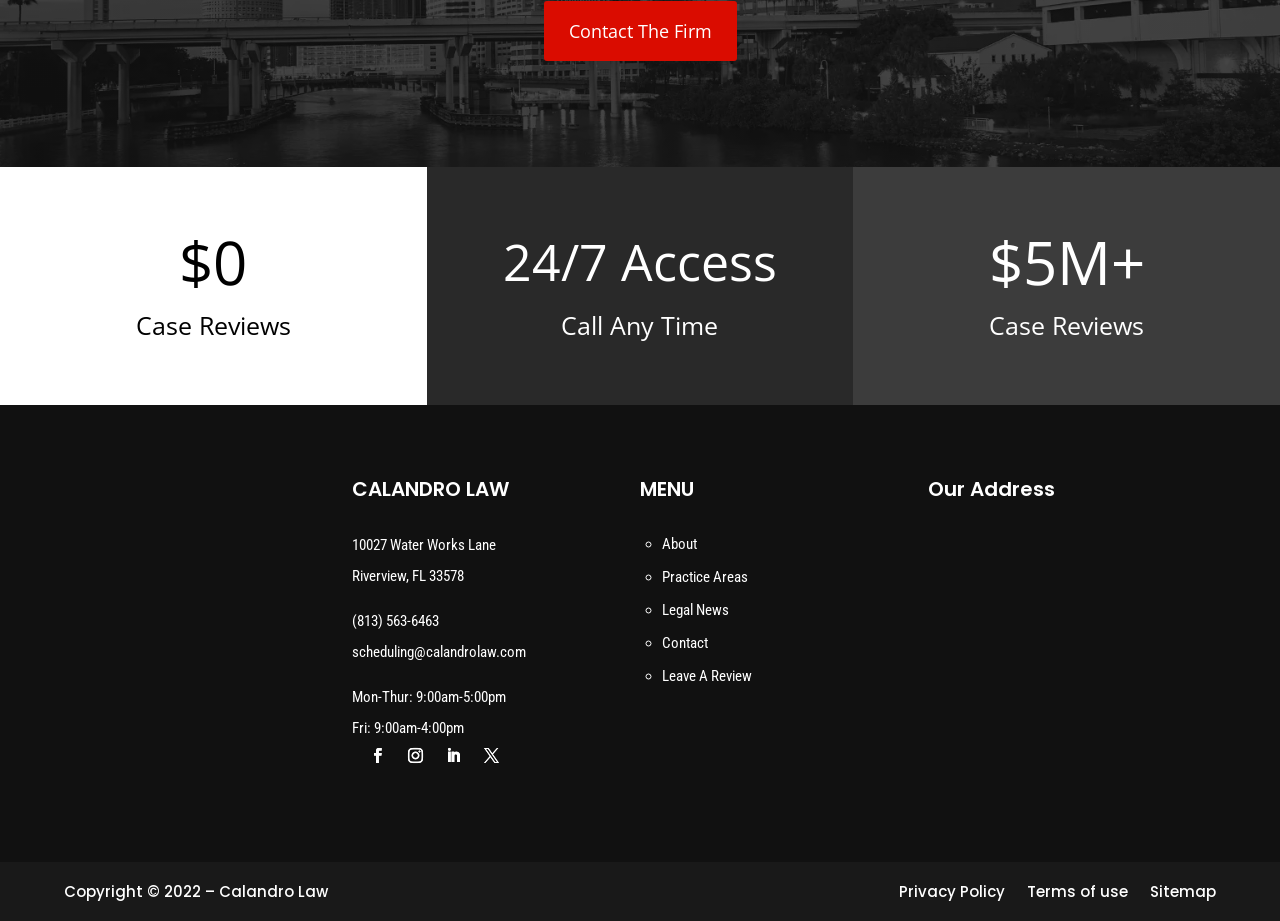Can you find the bounding box coordinates of the area I should click to execute the following instruction: "Call the office"?

[0.275, 0.665, 0.343, 0.684]